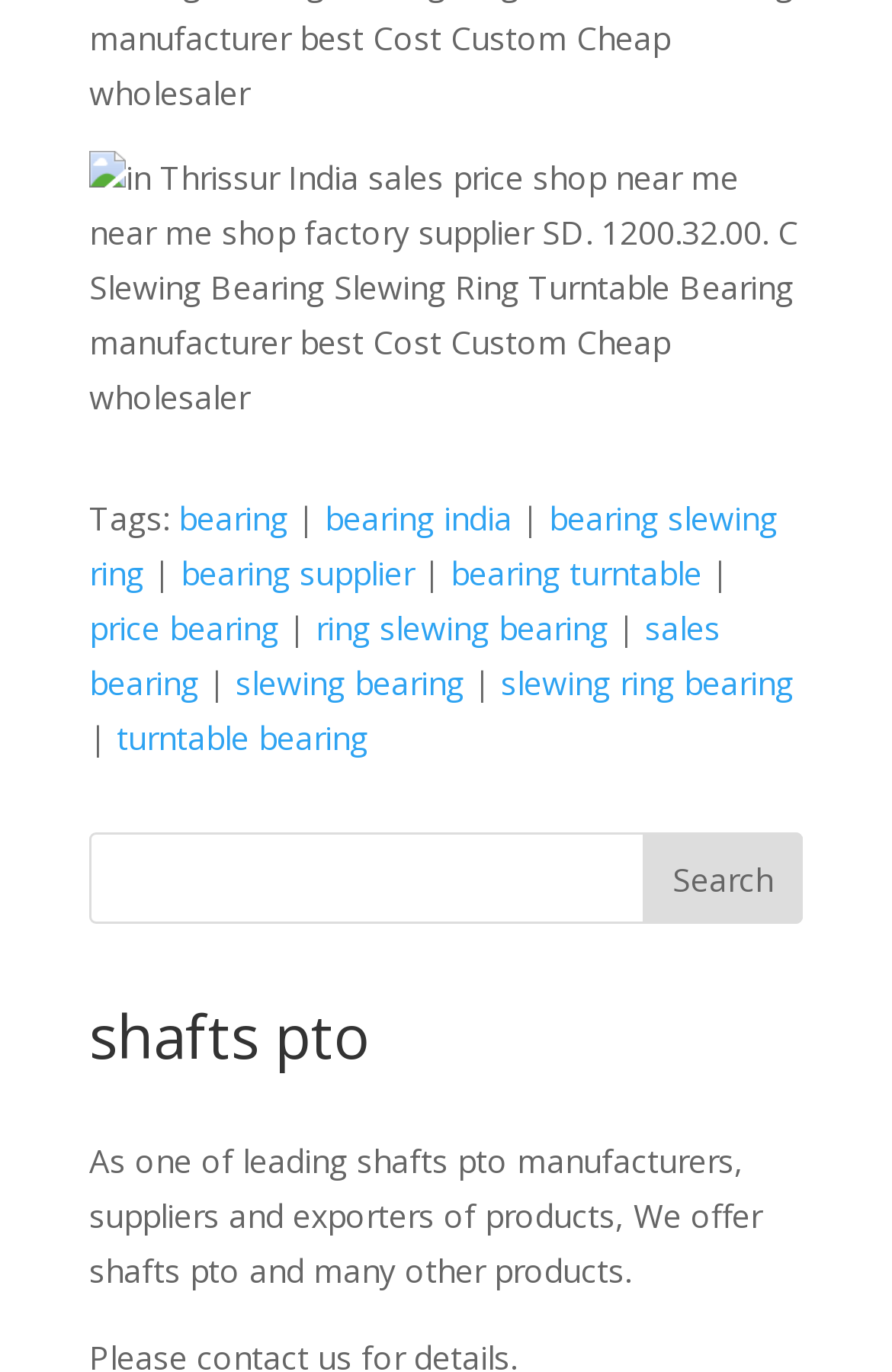Please identify the bounding box coordinates of the element that needs to be clicked to perform the following instruction: "Search for a product".

[0.1, 0.607, 0.9, 0.674]